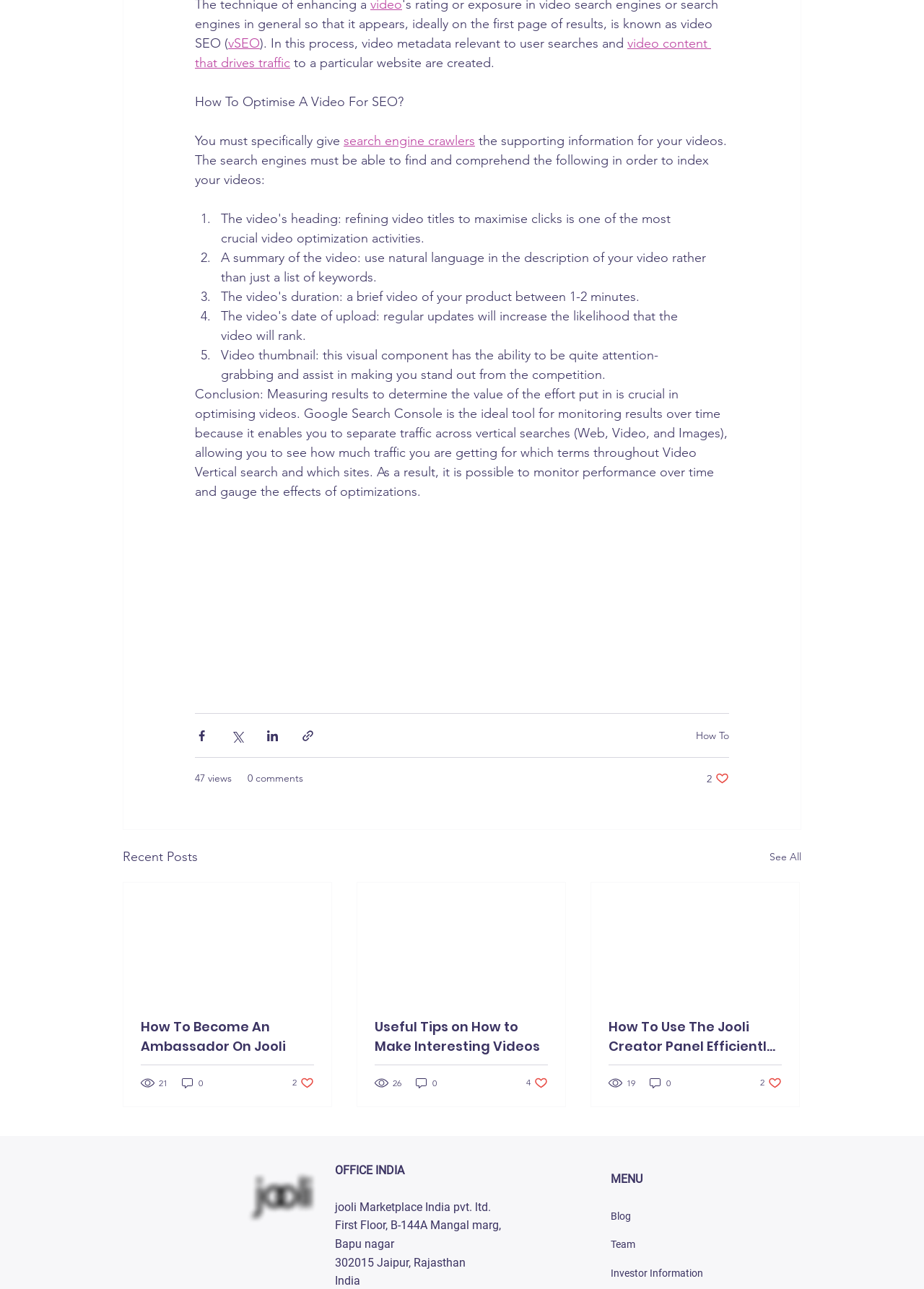What is the topic of the article?
Please provide a single word or phrase as your answer based on the screenshot.

SEO optimization